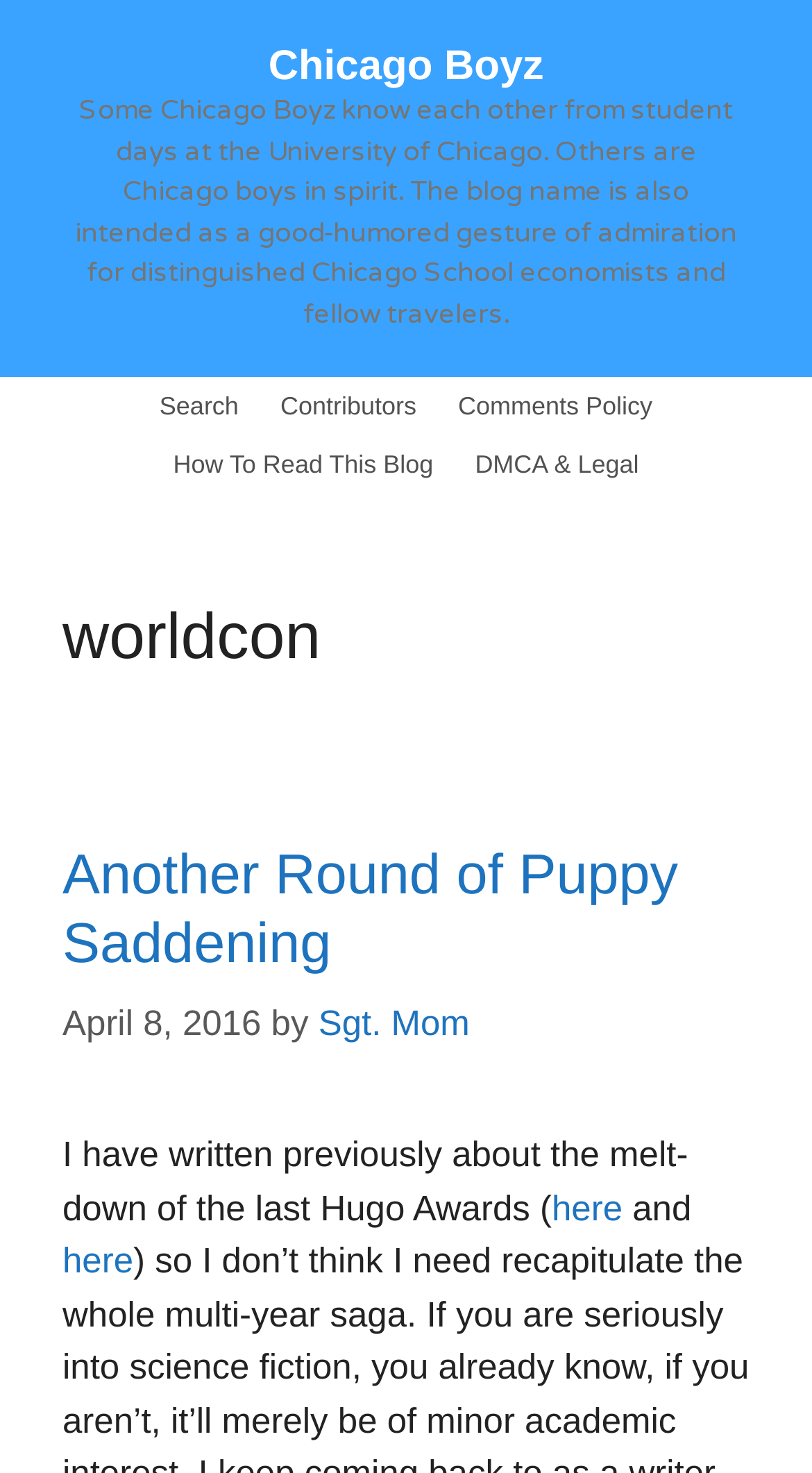When was the first article published?
Please elaborate on the answer to the question with detailed information.

The publication date of the first article can be found in the main content section of the webpage, which contains a time element with the text 'April 8, 2016'.